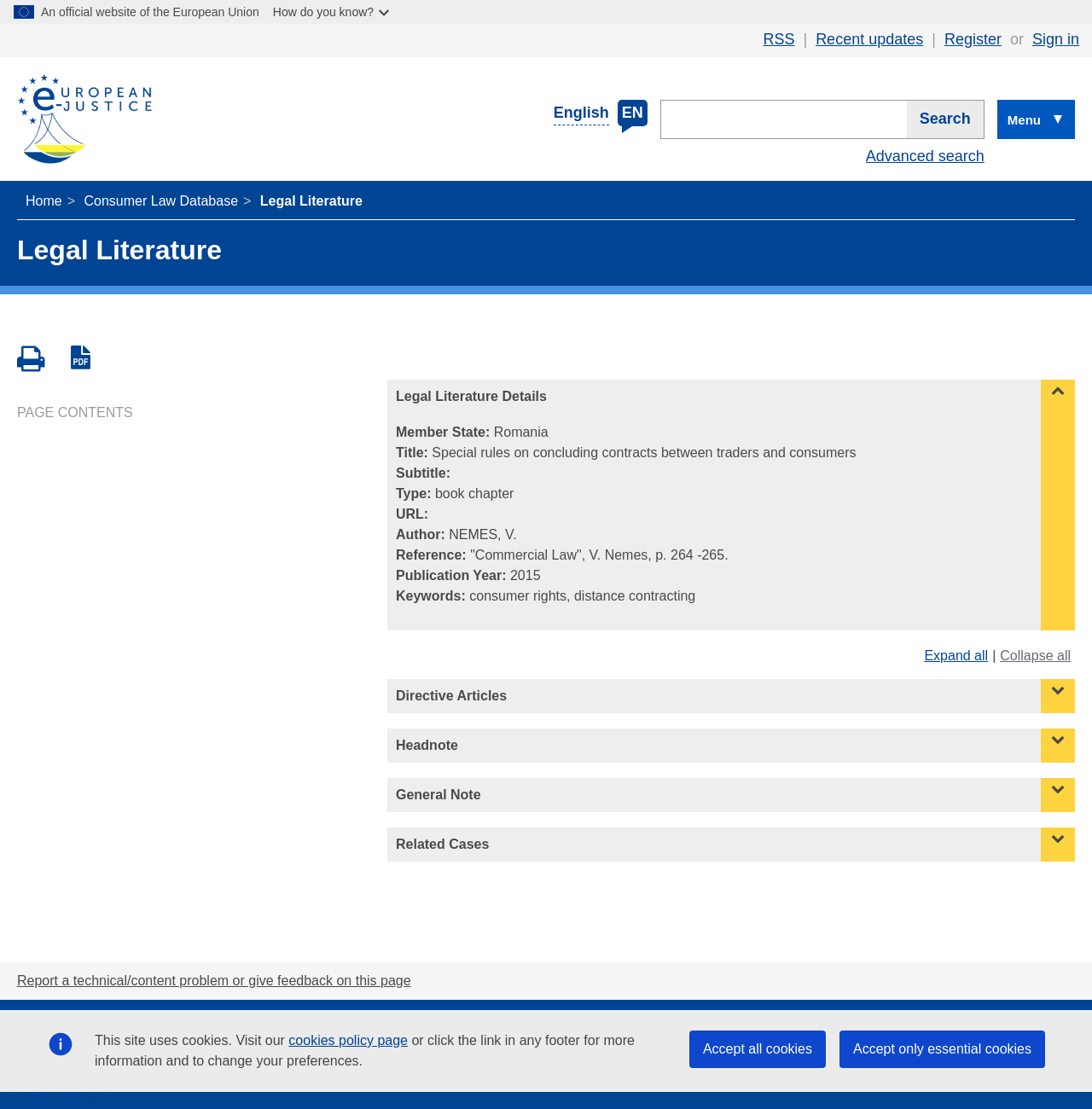Could you please study the image and provide a detailed answer to the question:
Who is the author of the book?

I found the author of the book by looking at the 'Author:' section on the webpage, which is located below the 'URL:' section. The author is 'NEMES, V.'.